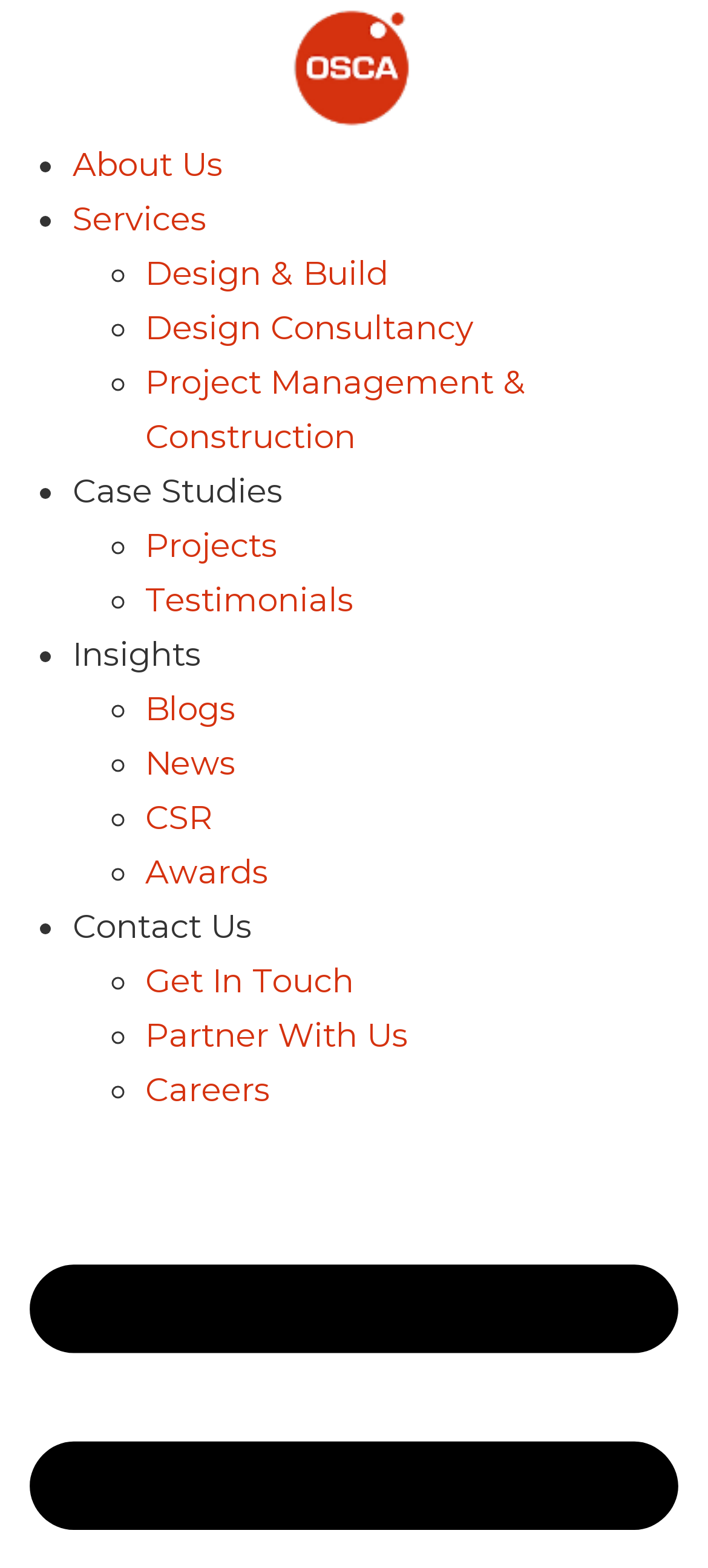Indicate the bounding box coordinates of the element that needs to be clicked to satisfy the following instruction: "Read testimonials". The coordinates should be four float numbers between 0 and 1, i.e., [left, top, right, bottom].

[0.205, 0.37, 0.5, 0.396]